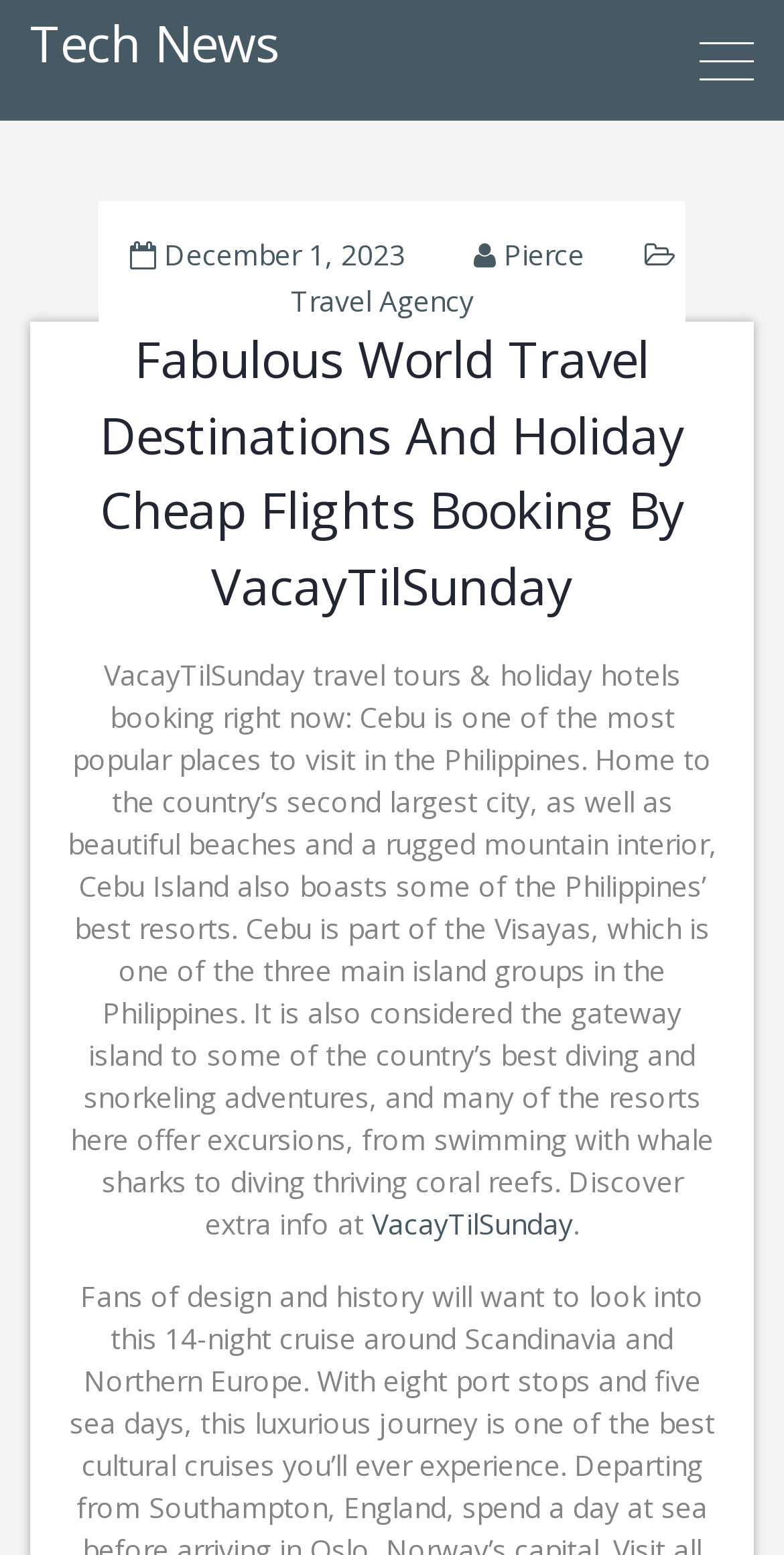What is the date mentioned on the webpage?
Please give a detailed and thorough answer to the question, covering all relevant points.

I found the answer by looking at the link 'December 1, 2023' which is a child element of the HeaderAsNonLandmark element, and it is a time element.